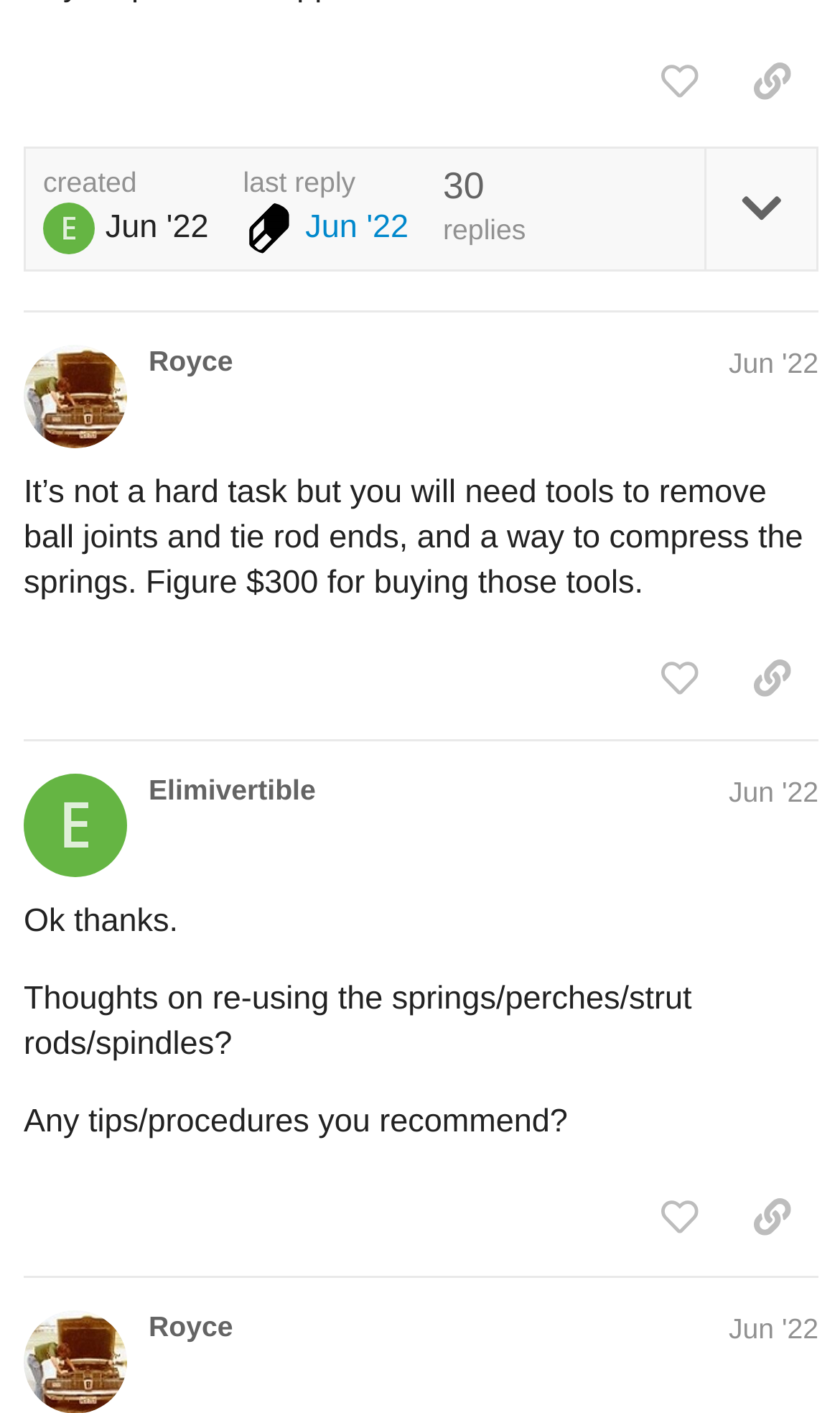Kindly determine the bounding box coordinates for the area that needs to be clicked to execute this instruction: "view last reply".

[0.289, 0.117, 0.486, 0.181]